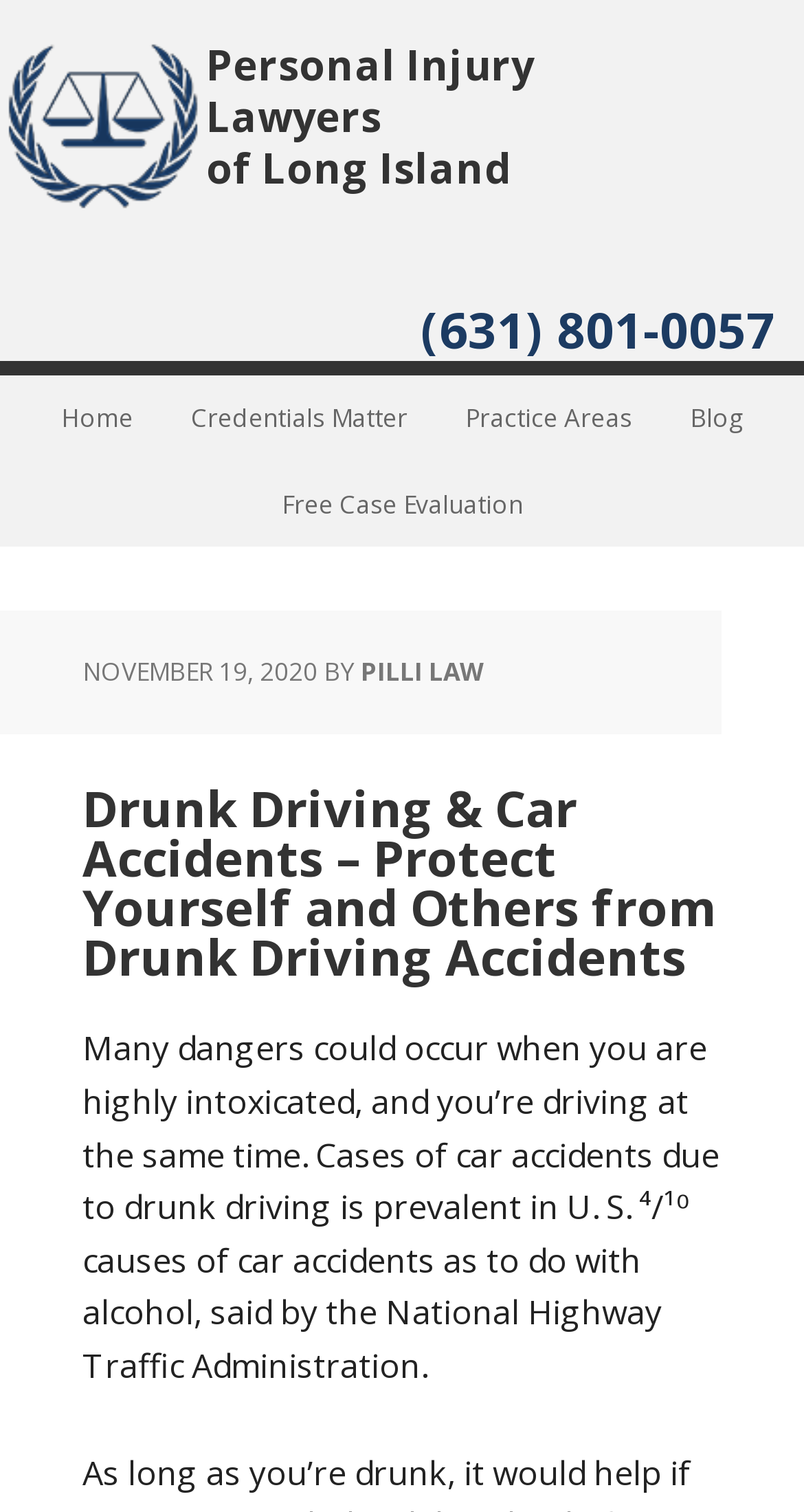Given the content of the image, can you provide a detailed answer to the question?
What is the topic of the webpage?

I determined the topic of the webpage by analyzing the heading elements and the text content. The main heading element has the text 'Drunk Driving & Car Accidents – Protect Yourself and Others from Drunk Driving Accidents', which suggests that the webpage is about drunk driving accidents.